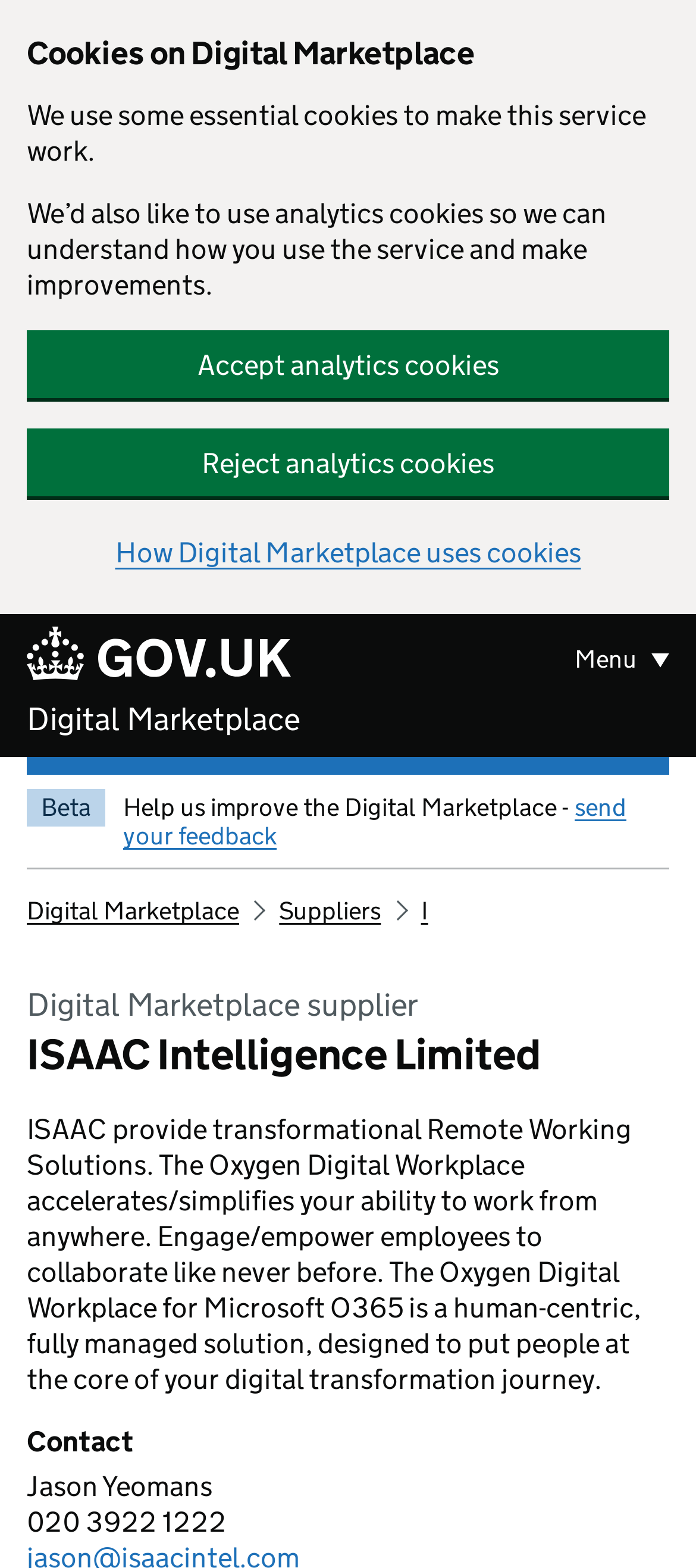Generate the title text from the webpage.

ISAAC Intelligence Limited